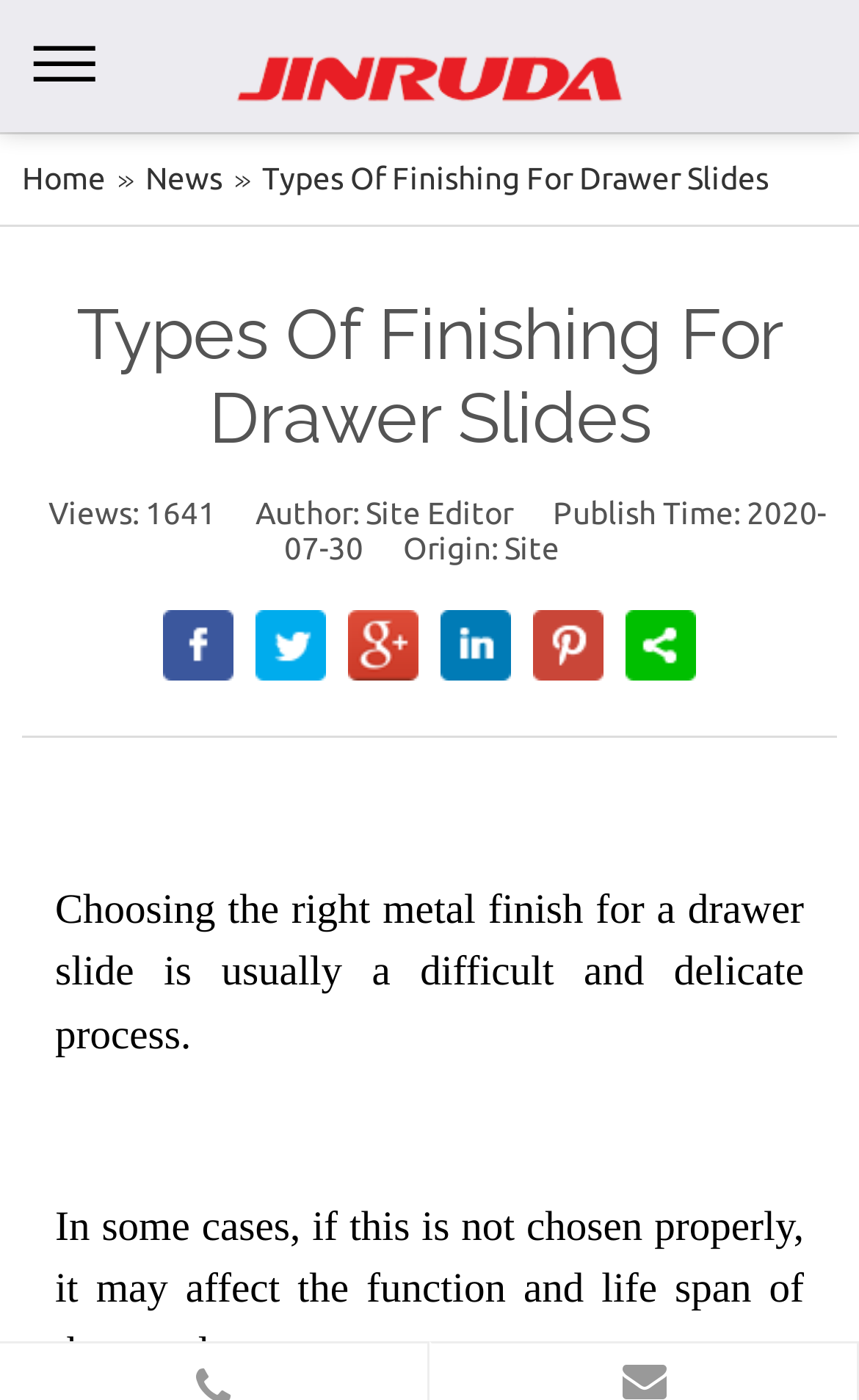How many views does this article have?
Use the image to give a comprehensive and detailed response to the question.

I searched for the 'Views:' text and found the corresponding number next to it, which is 1641.